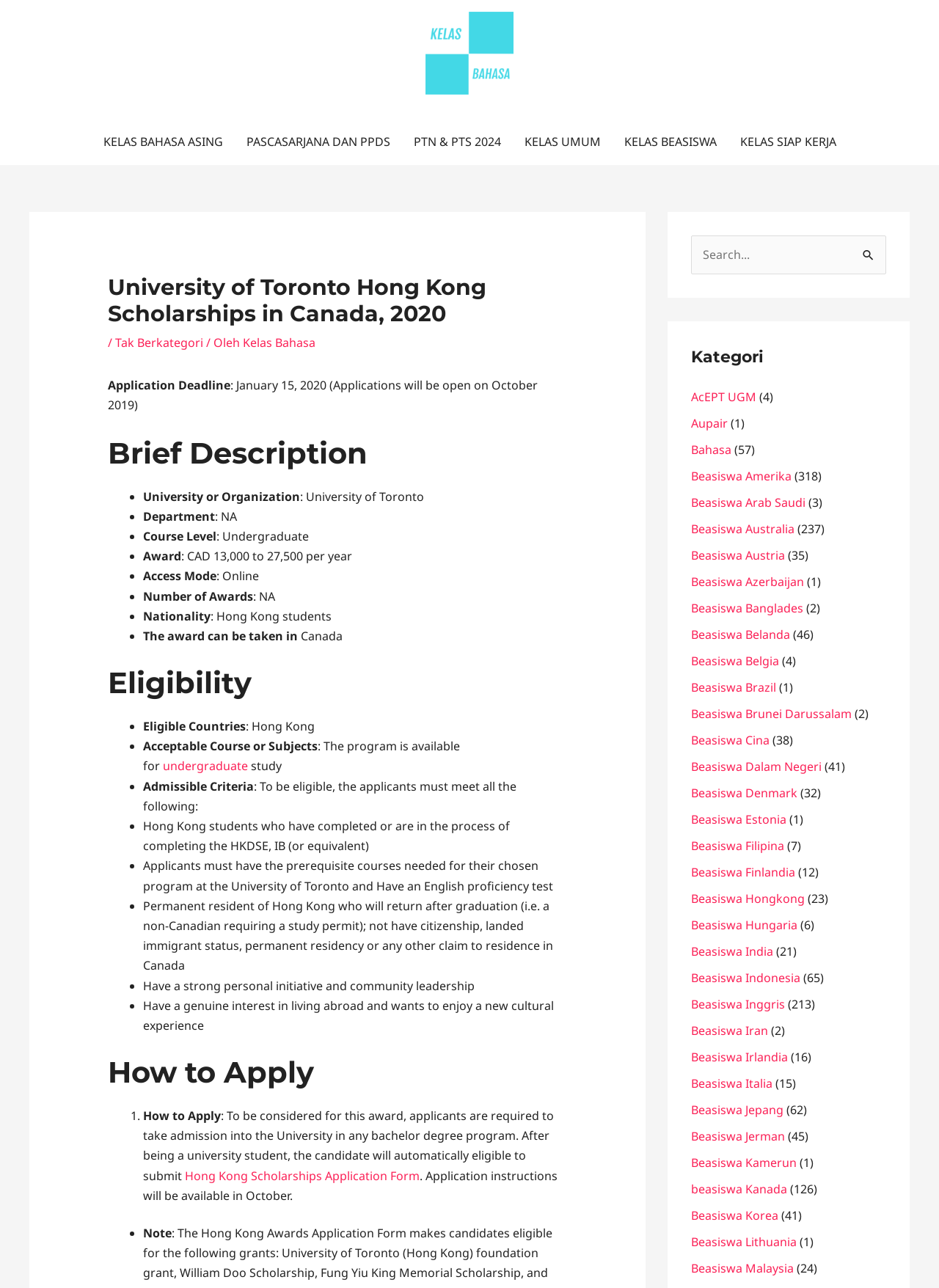Using the information from the screenshot, answer the following question thoroughly:
How do applicants apply for the University of Toronto Hong Kong Scholarships?

The answer can be found in the 'How to Apply' section, which states that applicants must take admission into the University in any bachelor degree program and then submit the Hong Kong Scholarships Application Form.